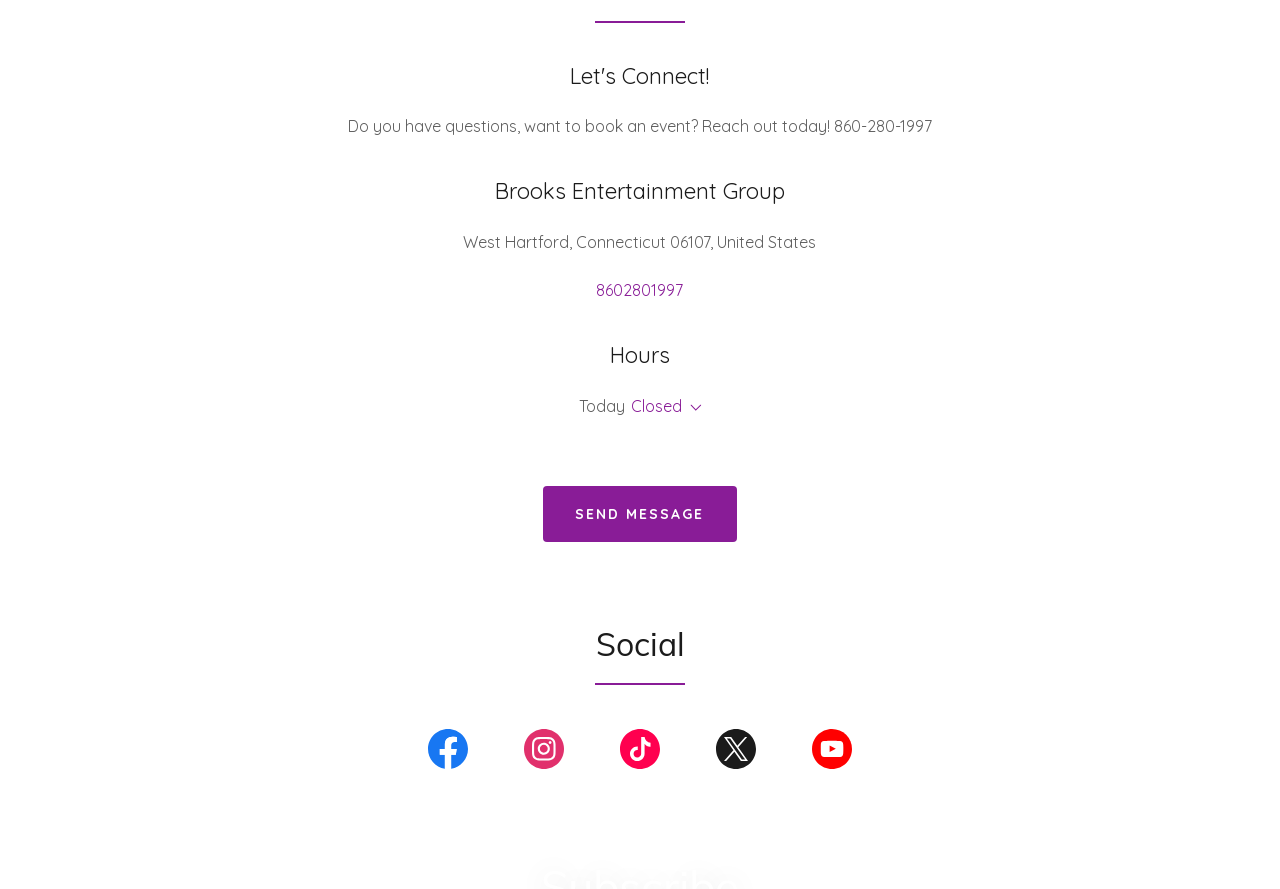Provide a brief response in the form of a single word or phrase:
What is the current status of the business?

Closed